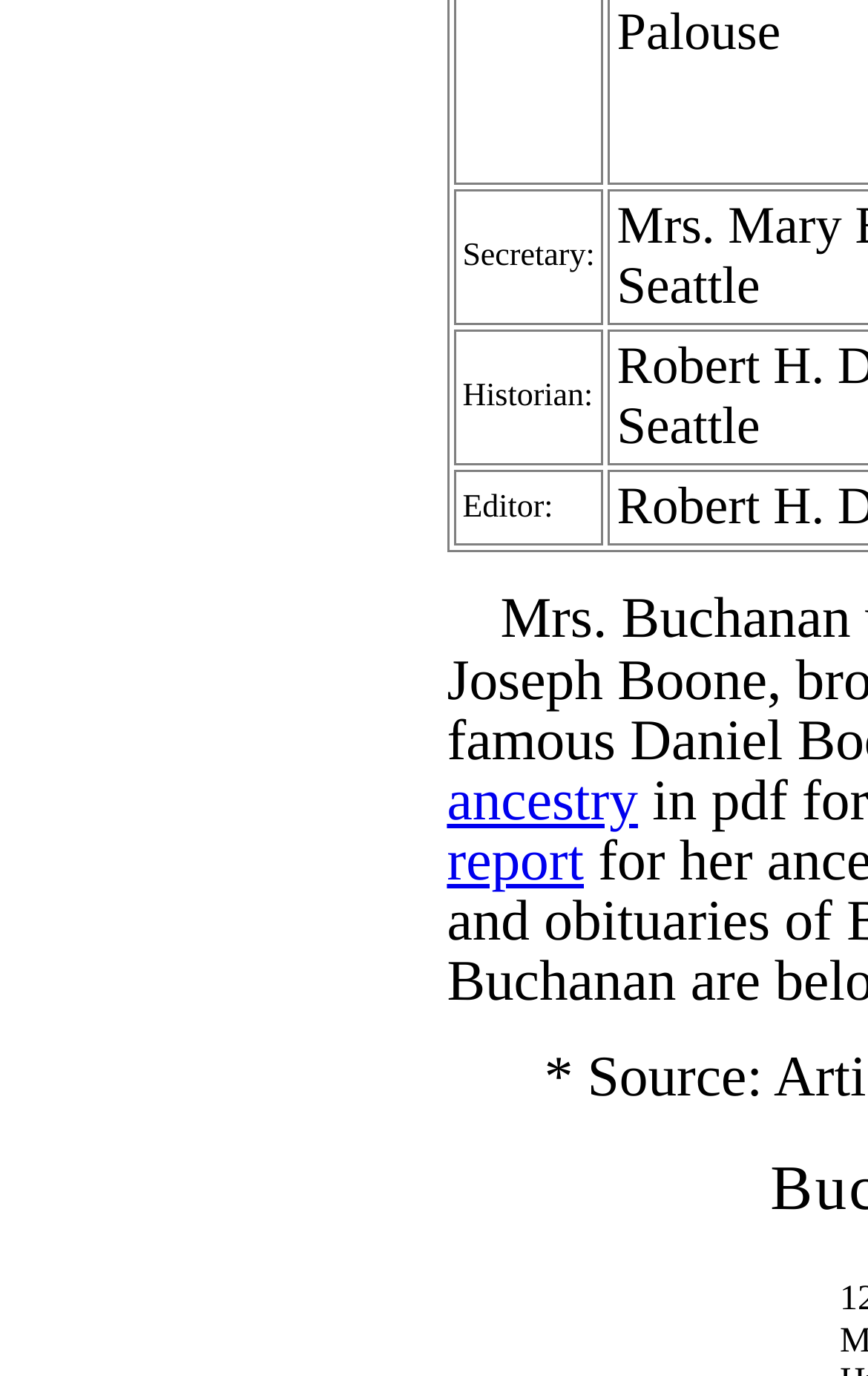Provide the bounding box coordinates, formatted as (top-left x, top-left y, bottom-right x, bottom-right y), with all values being floating point numbers between 0 and 1. Identify the bounding box of the UI element that matches the description: ancestry

[0.515, 0.558, 0.735, 0.605]